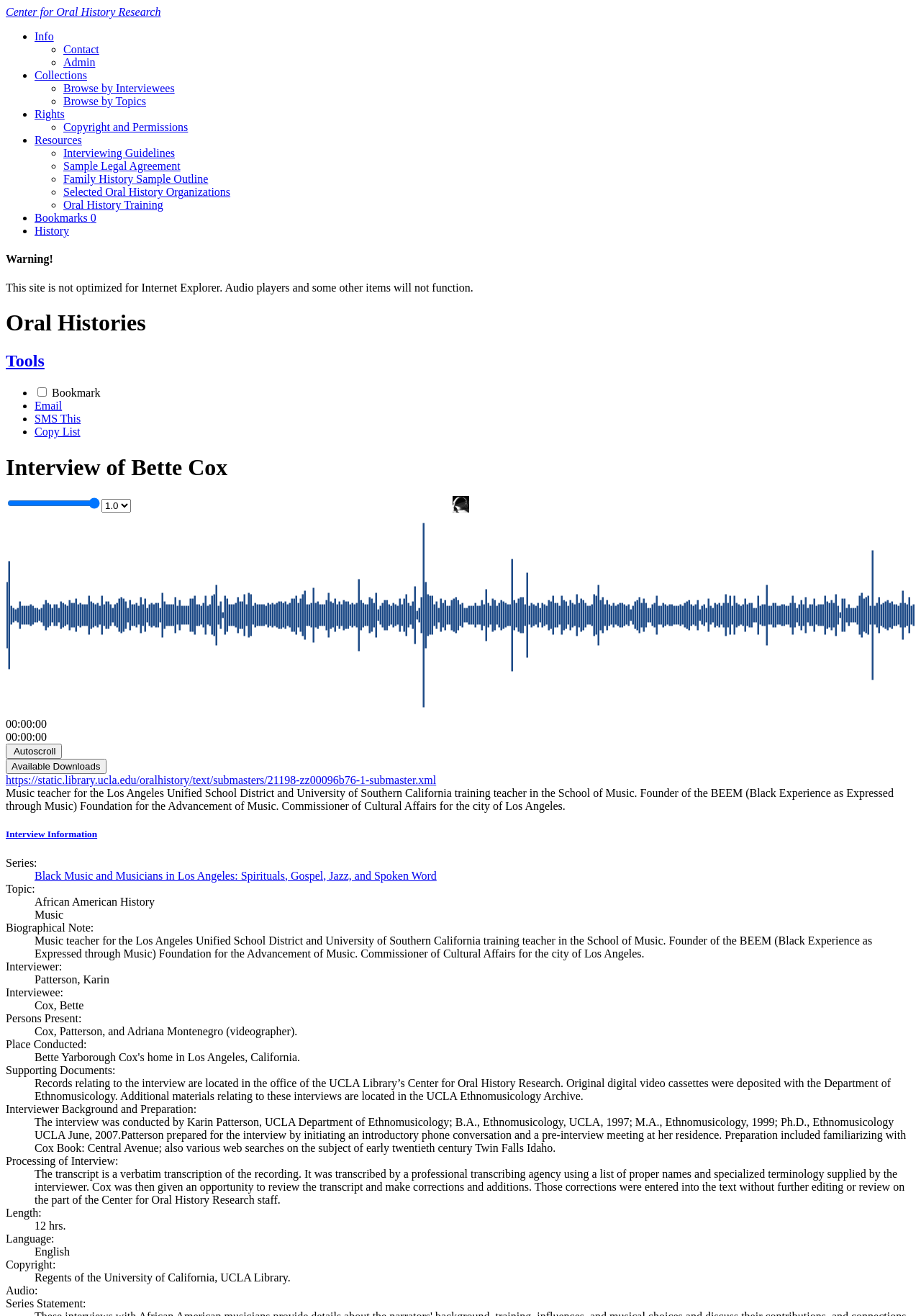Using the webpage screenshot, locate the HTML element that fits the following description and provide its bounding box: "Selected Oral History Organizations".

[0.069, 0.141, 0.25, 0.15]